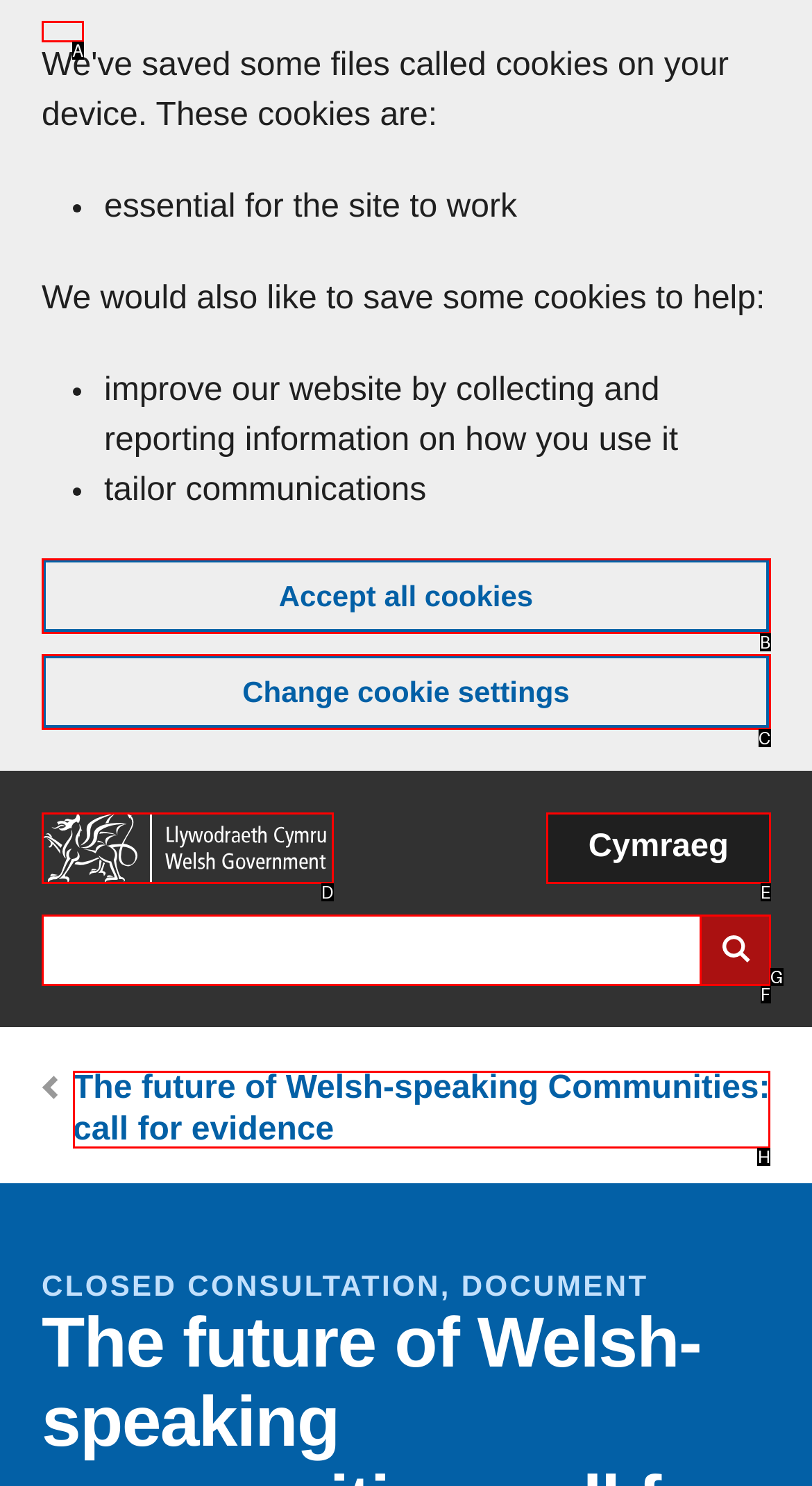From the provided options, pick the HTML element that matches the description: Accept all cookies. Respond with the letter corresponding to your choice.

B